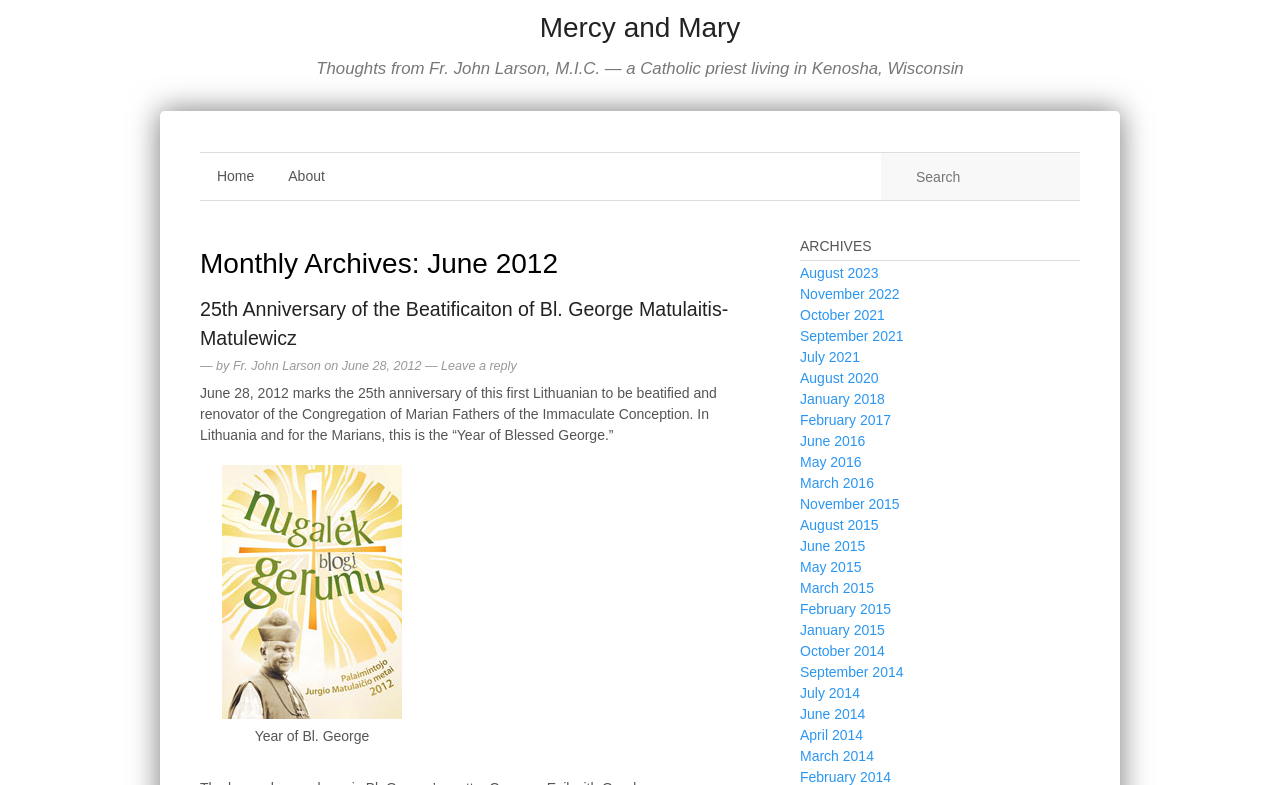Find and indicate the bounding box coordinates of the region you should select to follow the given instruction: "Learn more about Fr. John Larson".

[0.182, 0.458, 0.251, 0.476]